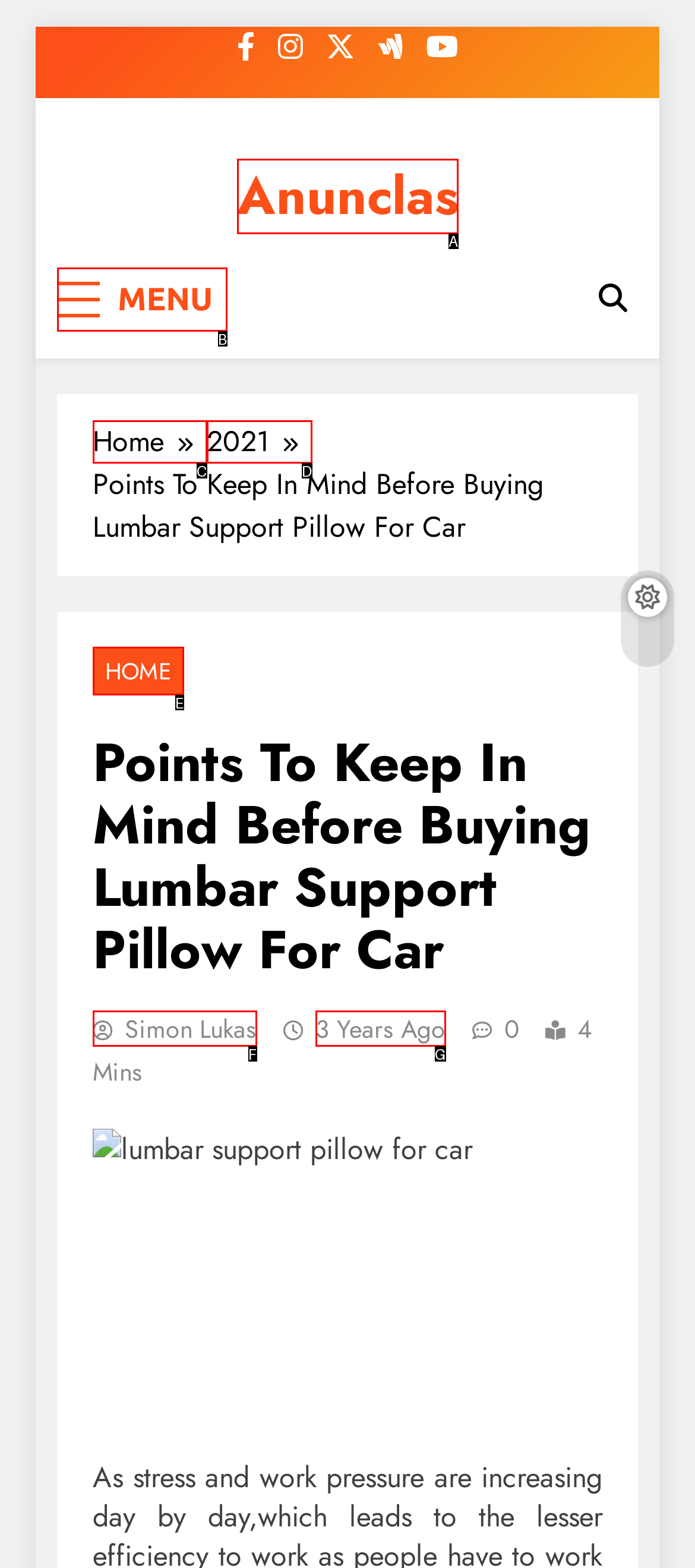Using the provided description: 3 years ago3 years ago, select the HTML element that corresponds to it. Indicate your choice with the option's letter.

G